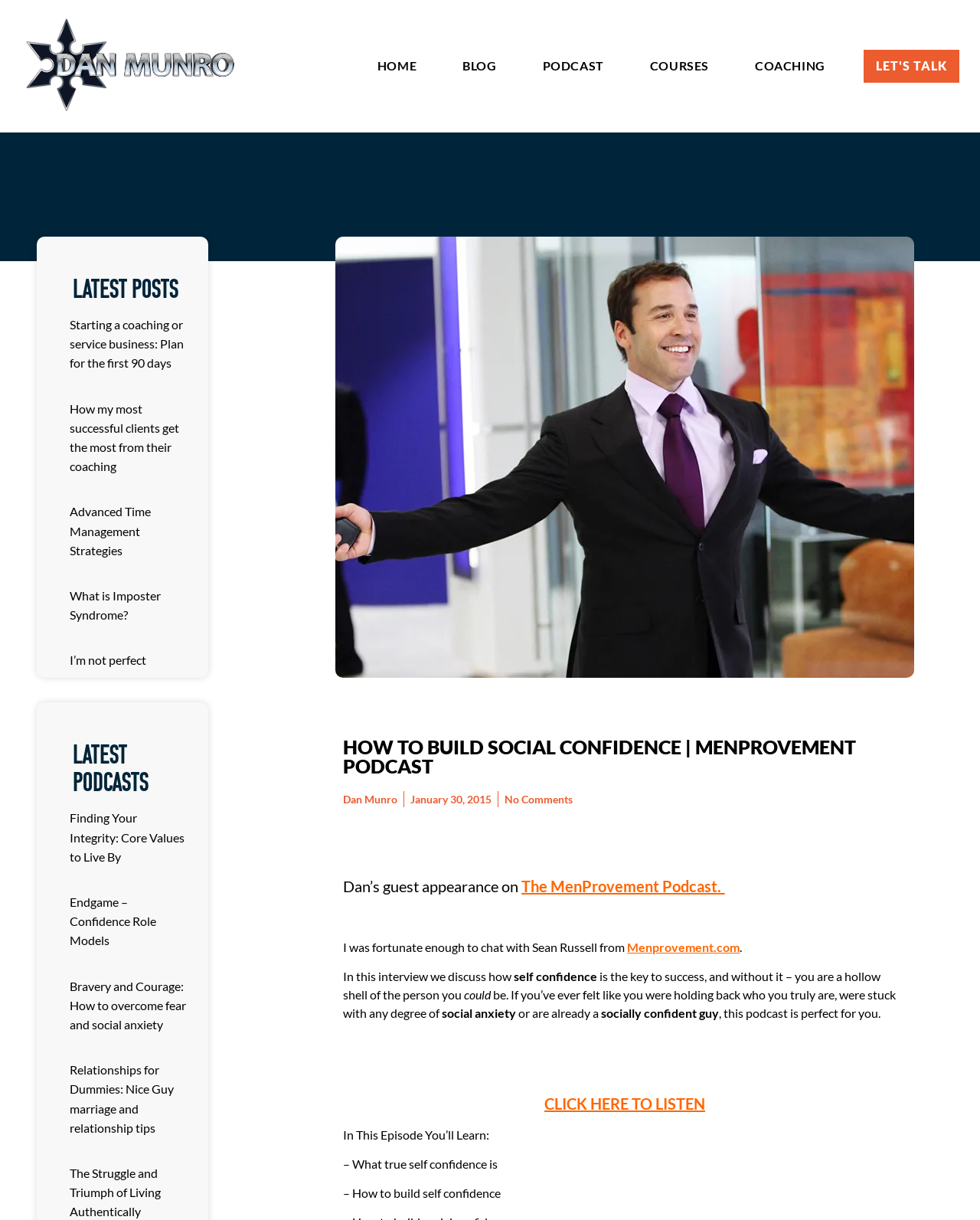Provide a short answer using a single word or phrase for the following question: 
Who is the guest in this podcast?

Dan Munro